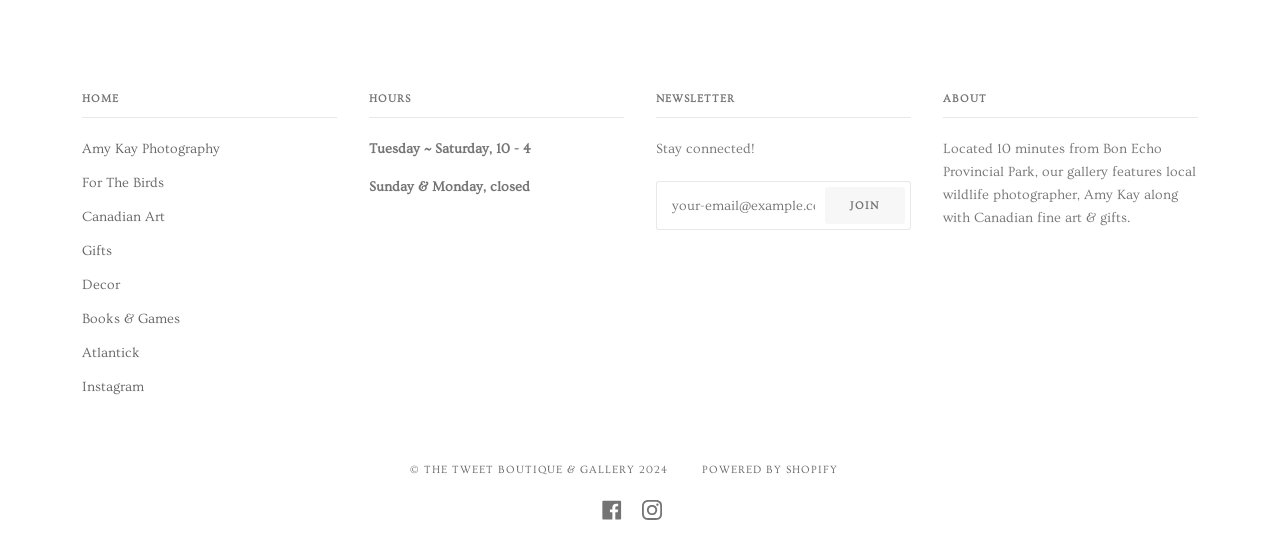Find the bounding box coordinates for the HTML element specified by: "The Tweet Boutique & Gallery".

[0.331, 0.839, 0.496, 0.862]